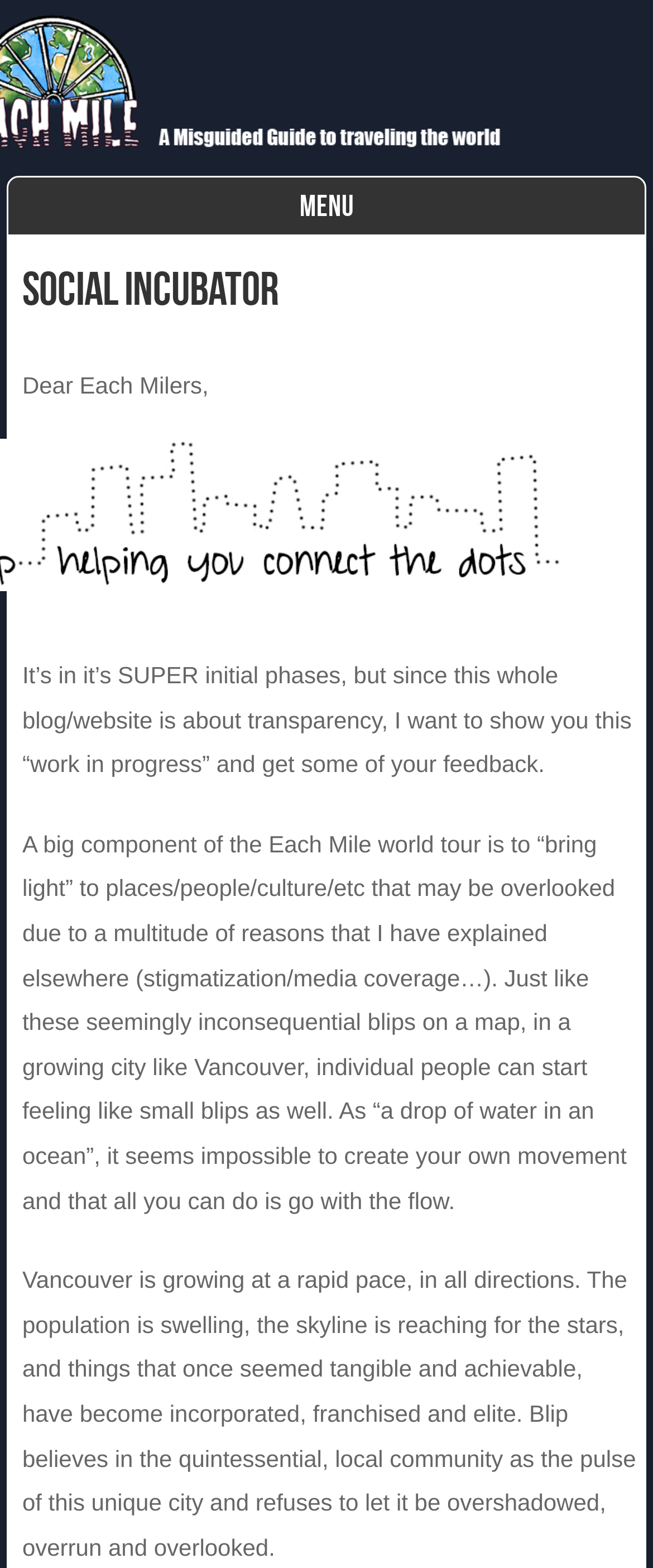Use a single word or phrase to answer the question:
What is the main topic of the blog post?

Blip